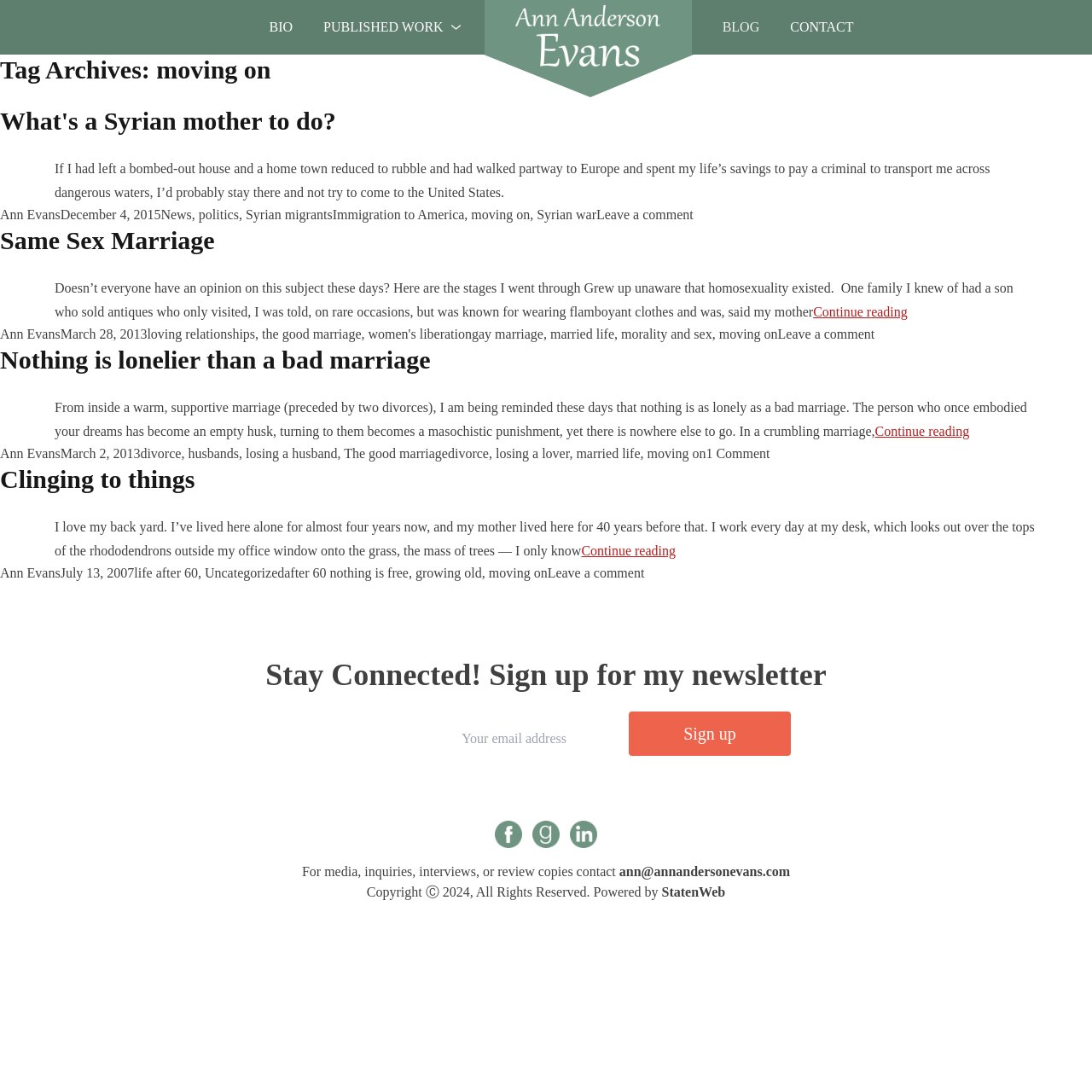Please identify the bounding box coordinates of the element's region that I should click in order to complete the following instruction: "click moving on tag". The bounding box coordinates consist of four float numbers between 0 and 1, i.e., [left, top, right, bottom].

[0.432, 0.19, 0.485, 0.203]